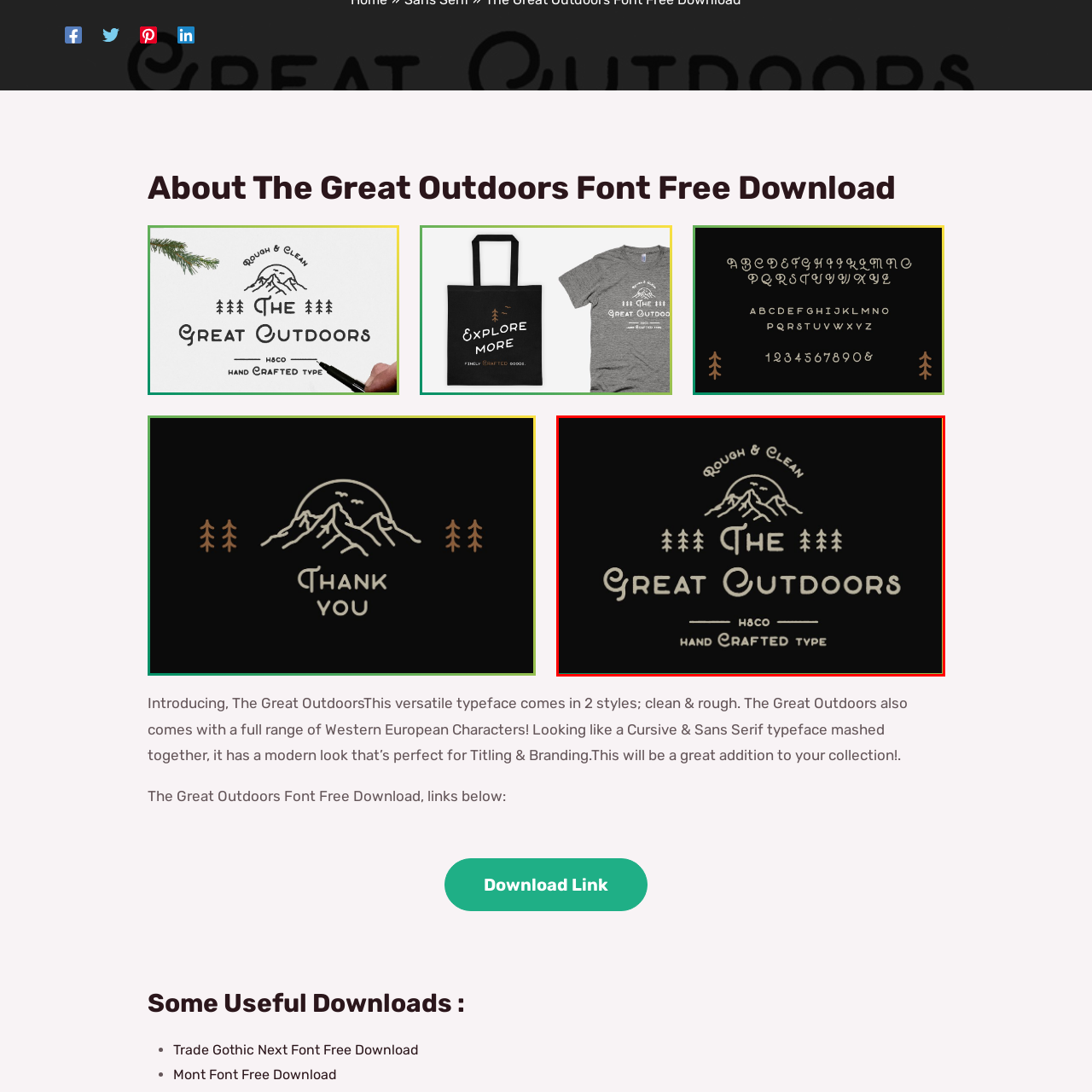Analyze the picture enclosed by the red bounding box and provide a single-word or phrase answer to this question:
What is the theme of the logo?

Outdoor